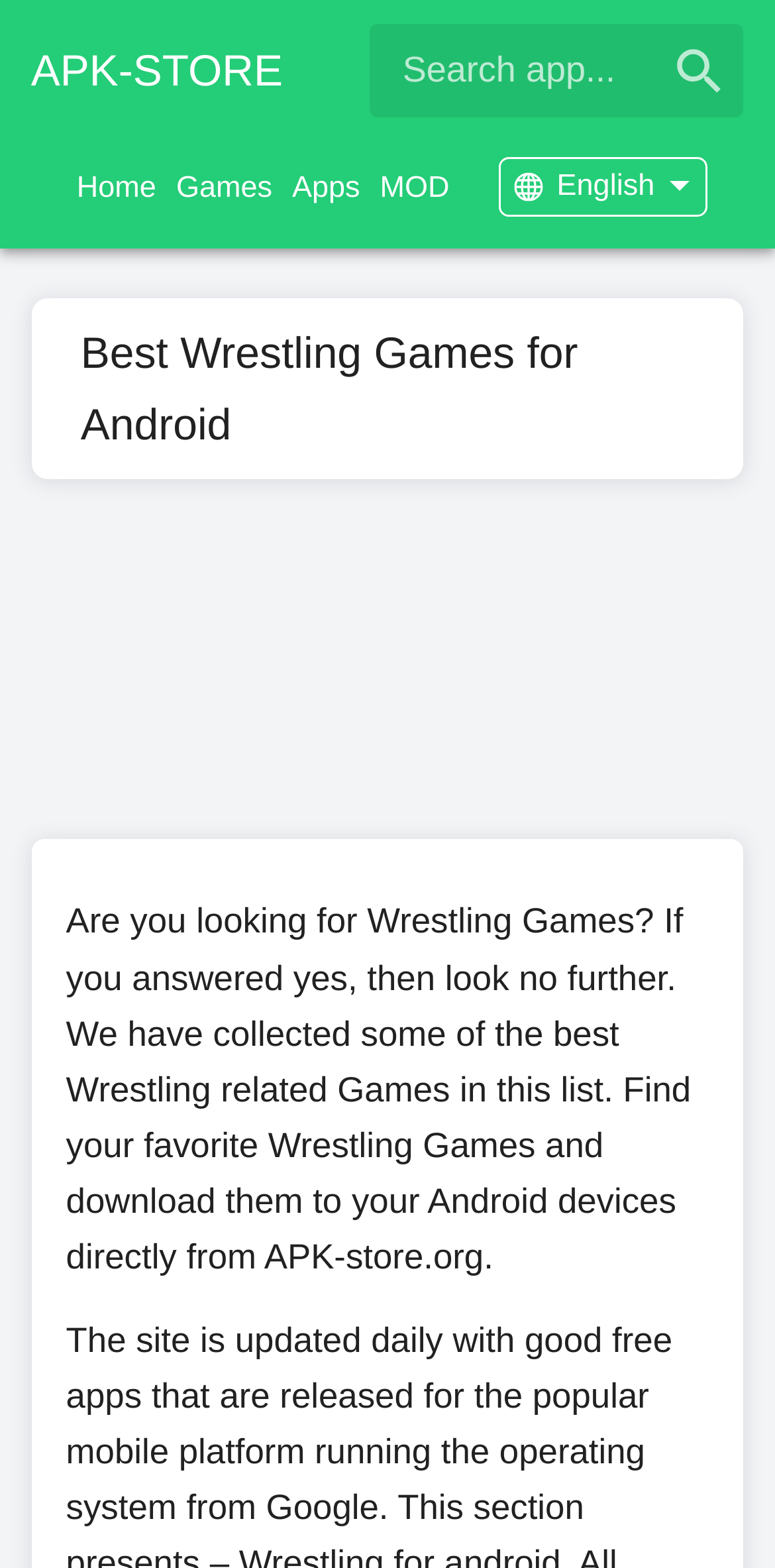Find the bounding box coordinates of the area to click in order to follow the instruction: "Click on Games".

[0.227, 0.101, 0.351, 0.144]